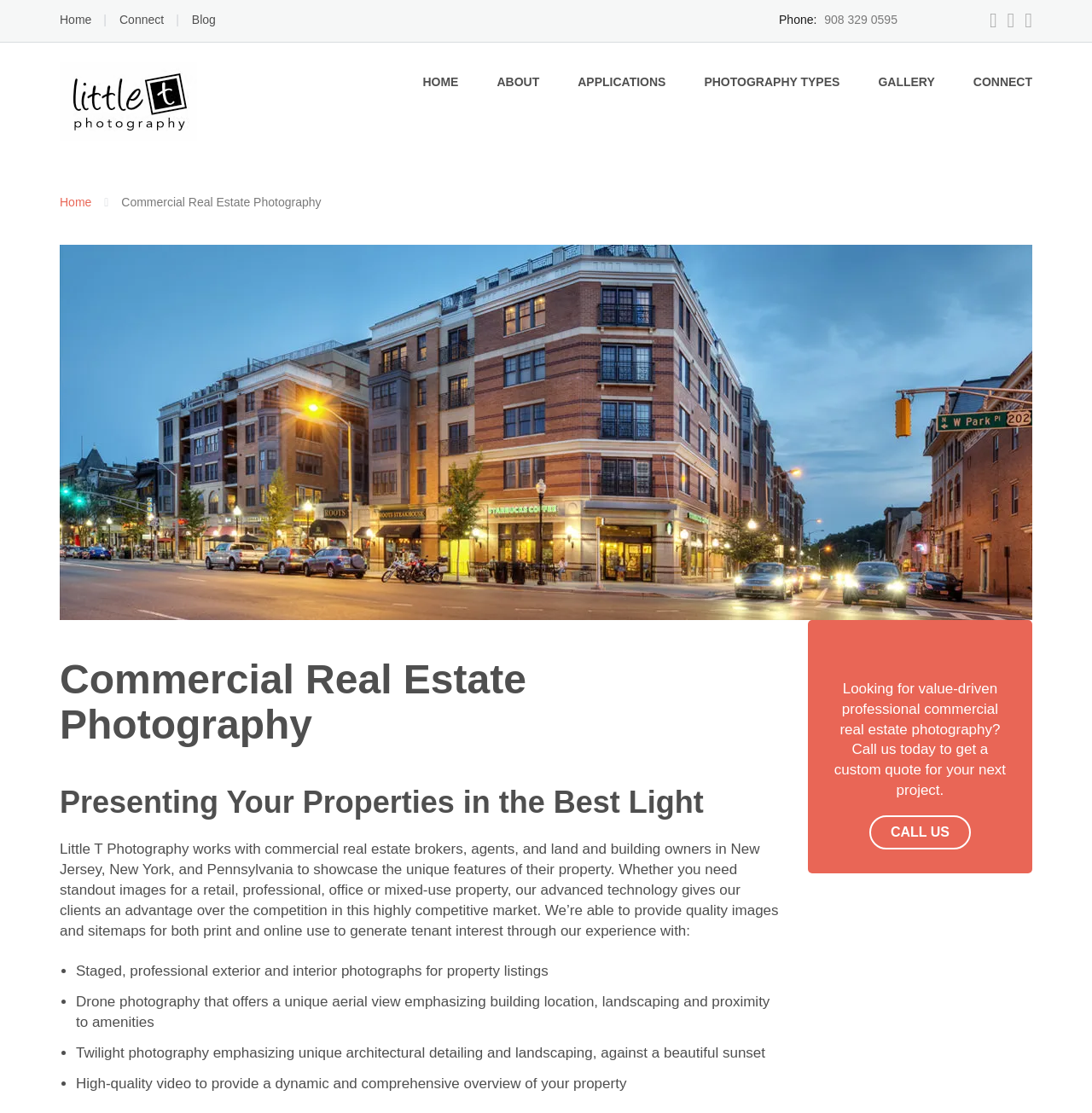What is the phone number of the photographer?
Answer with a single word or short phrase according to what you see in the image.

908 329 0595